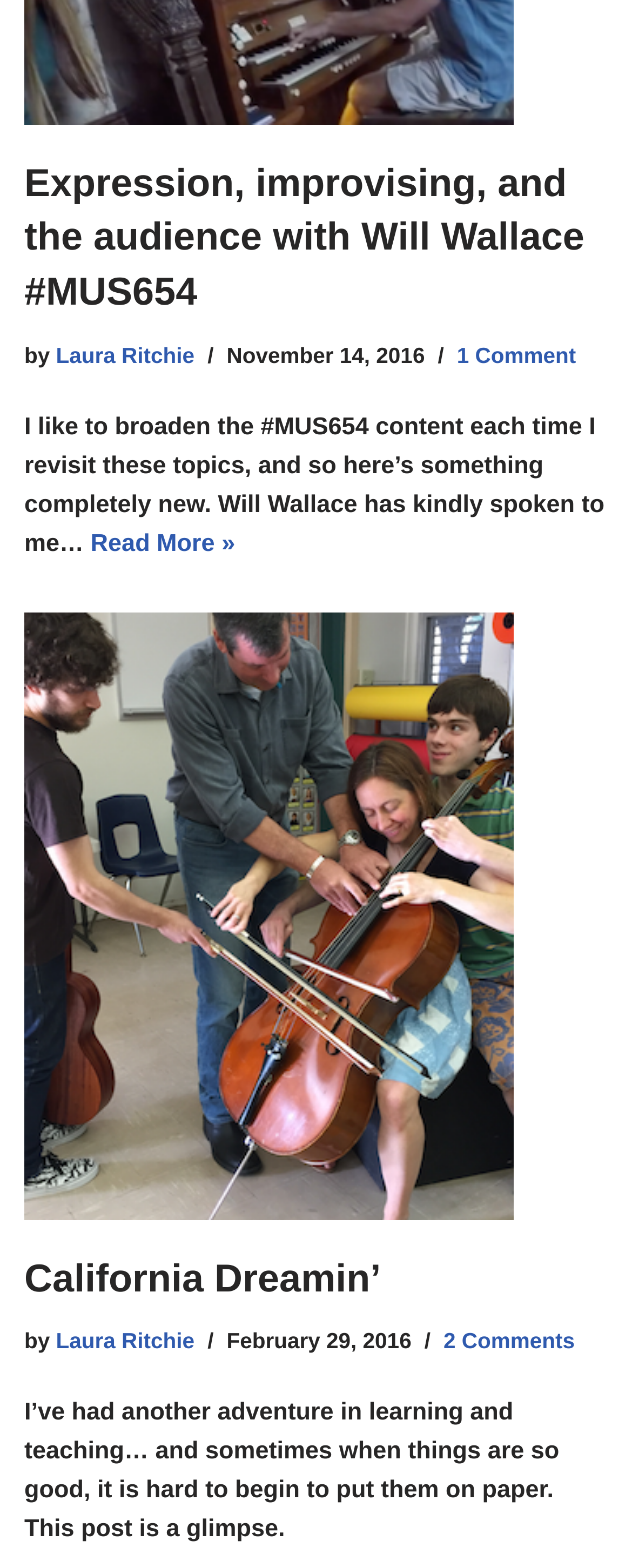Identify the bounding box coordinates of the area you need to click to perform the following instruction: "Read the blog post about California Dreamin'".

[0.038, 0.802, 0.603, 0.829]